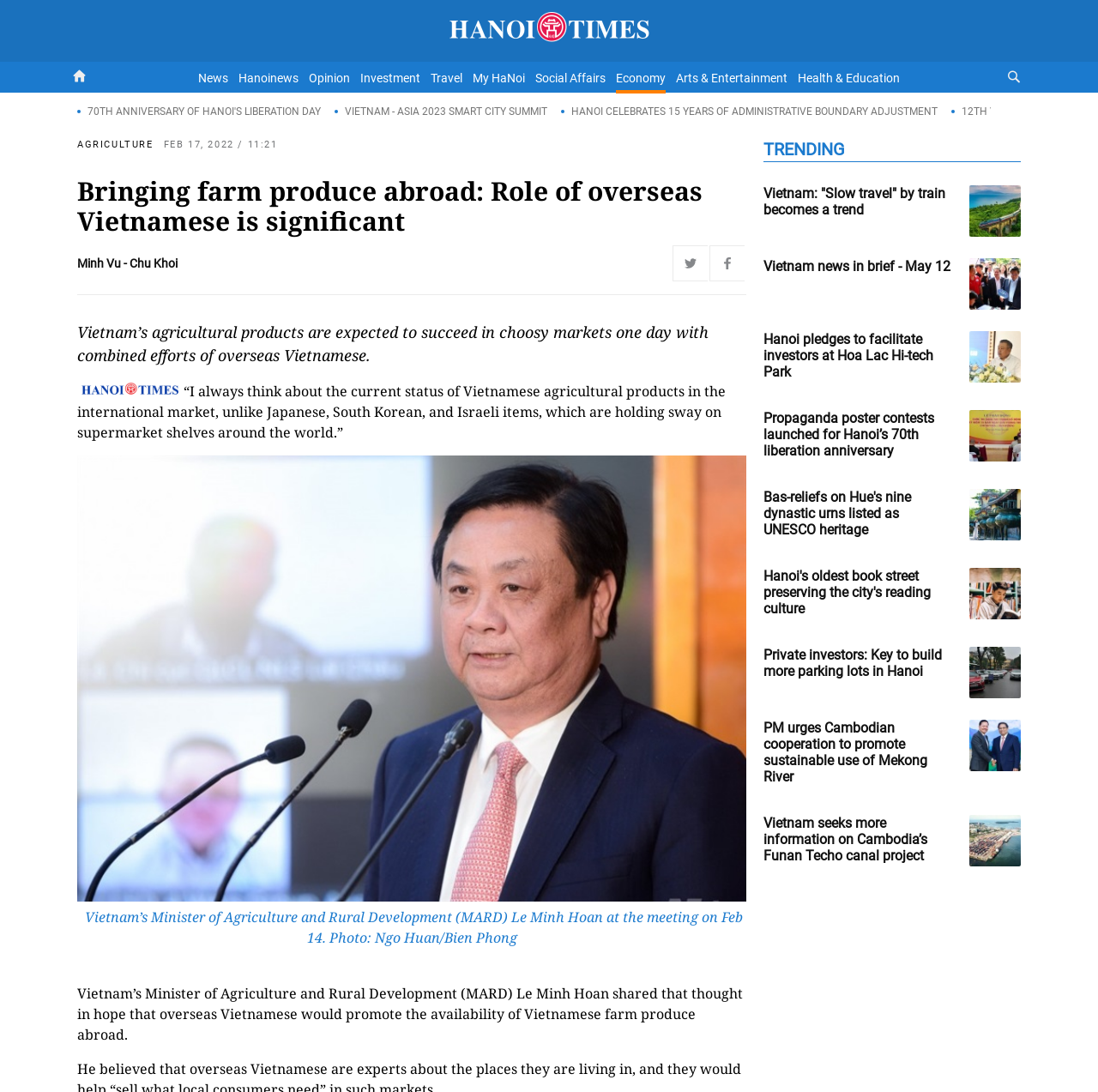Determine the bounding box coordinates of the UI element described below. Use the format (top-left x, top-left y, bottom-right x, bottom-right y) with floating point numbers between 0 and 1: Minh Vu - Chu Khoi

[0.07, 0.235, 0.162, 0.247]